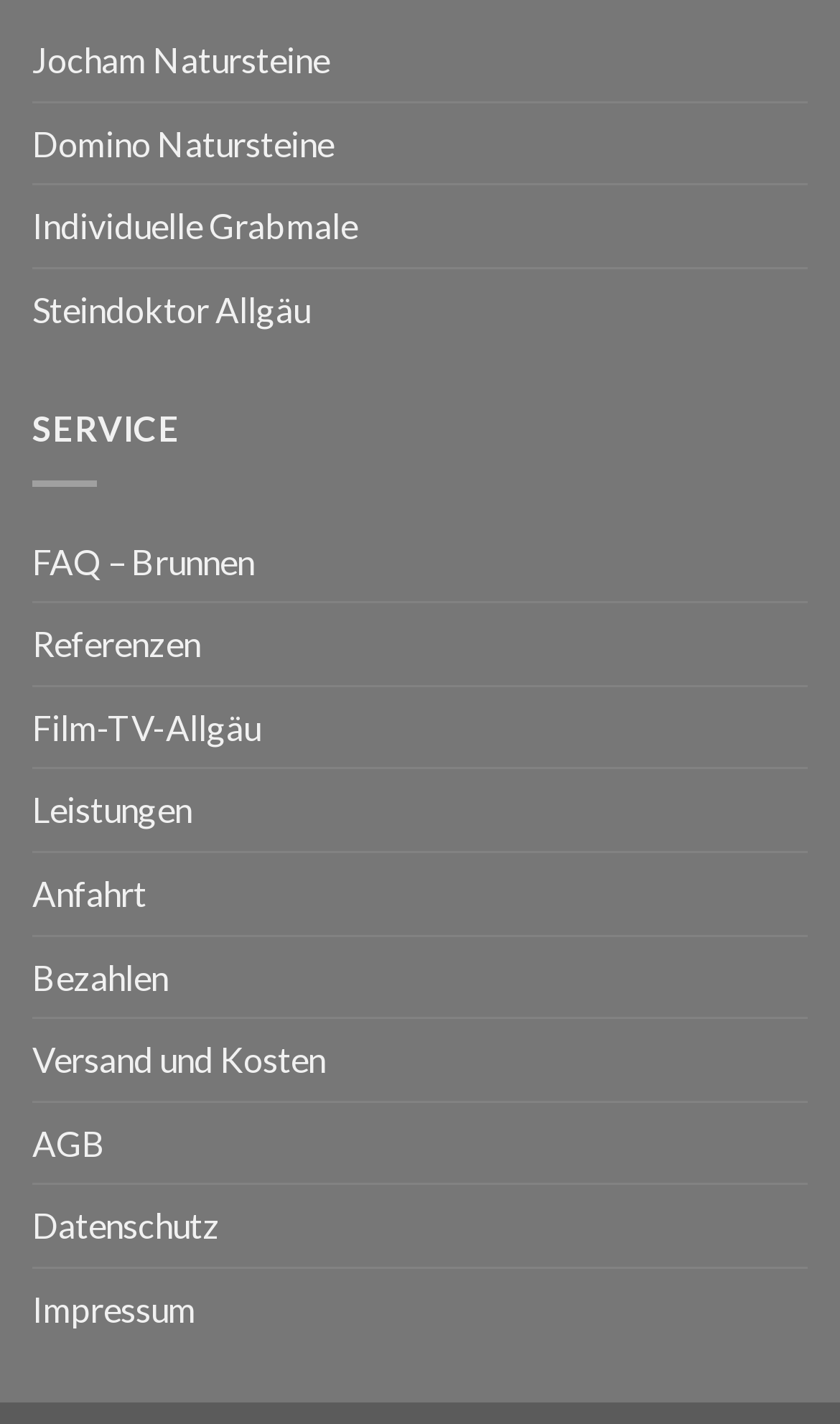Please identify the coordinates of the bounding box for the clickable region that will accomplish this instruction: "go to Impressum".

[0.038, 0.891, 0.233, 0.948]